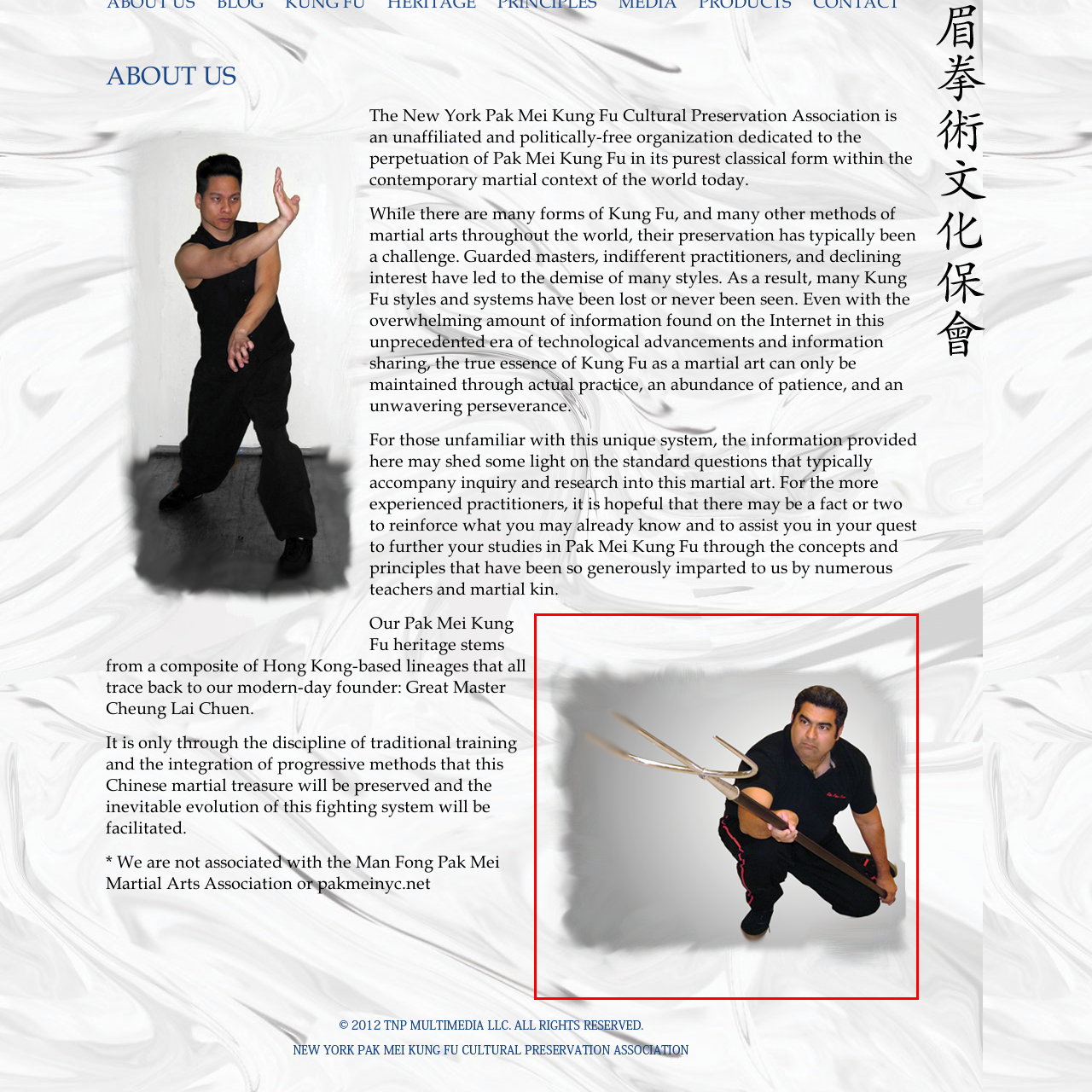Check the image marked by the red frame and reply to the question using one word or phrase:
What color is the martial artist's shirt?

Black with red accents